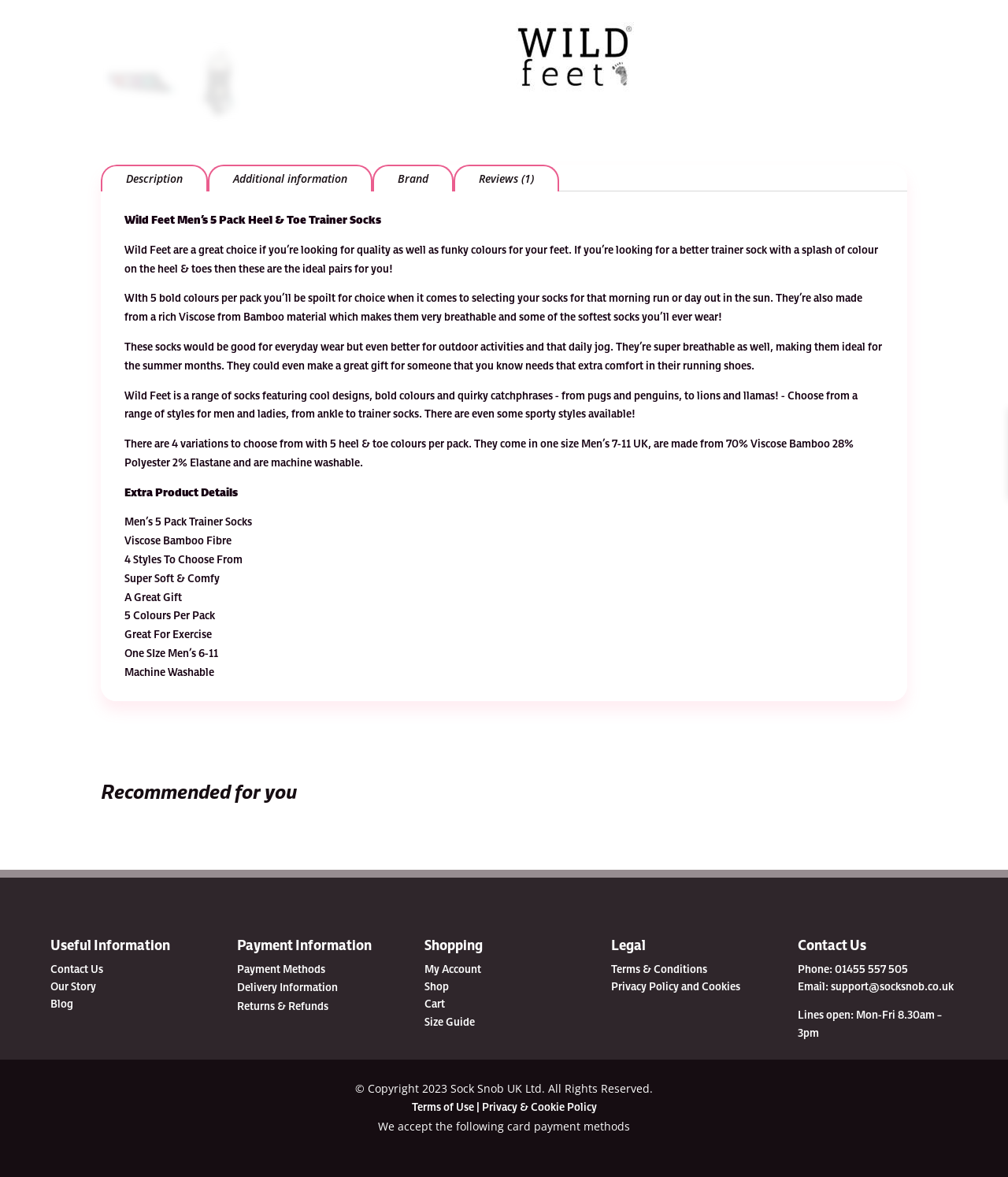Provide the bounding box coordinates for the specified HTML element described in this description: "Privacy & Cookie Policy". The coordinates should be four float numbers ranging from 0 to 1, in the format [left, top, right, bottom].

[0.478, 0.934, 0.592, 0.947]